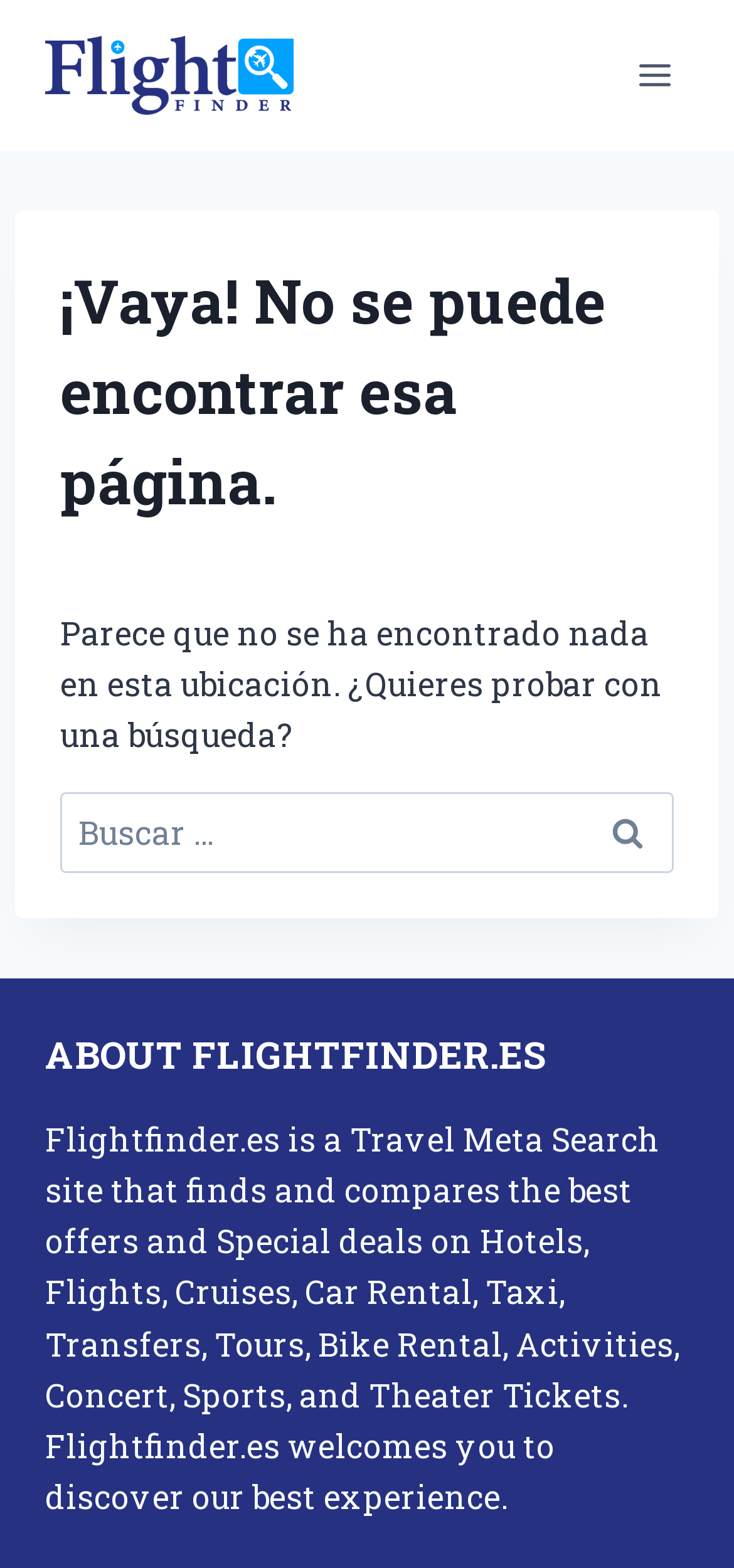Determine the bounding box coordinates of the UI element that matches the following description: "parent_node: Buscar: name="s" placeholder="Buscar …"". The coordinates should be four float numbers between 0 and 1 in the format [left, top, right, bottom].

[0.082, 0.505, 0.918, 0.557]